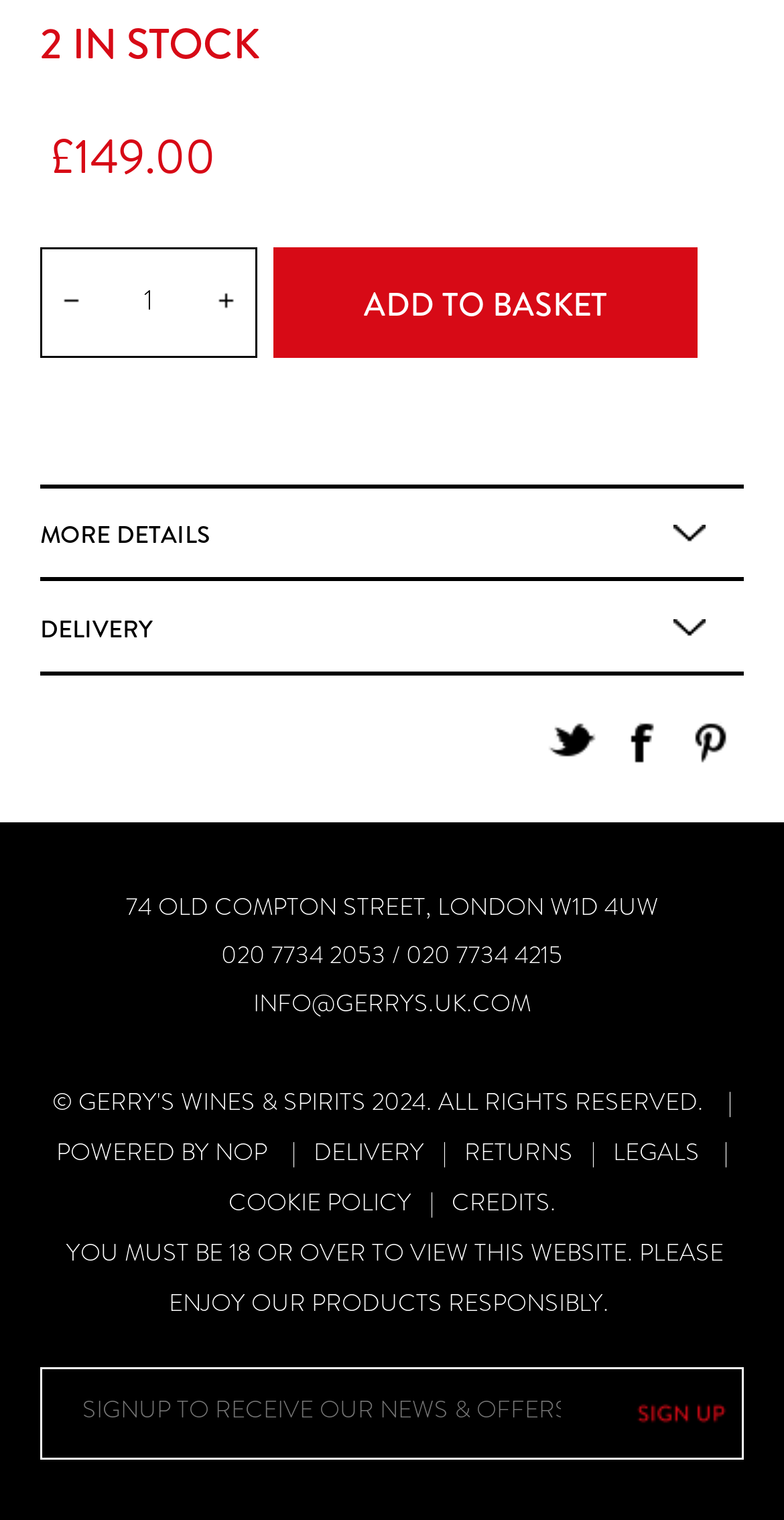Pinpoint the bounding box coordinates of the clickable element to carry out the following instruction: "view more details."

[0.051, 0.324, 0.949, 0.382]